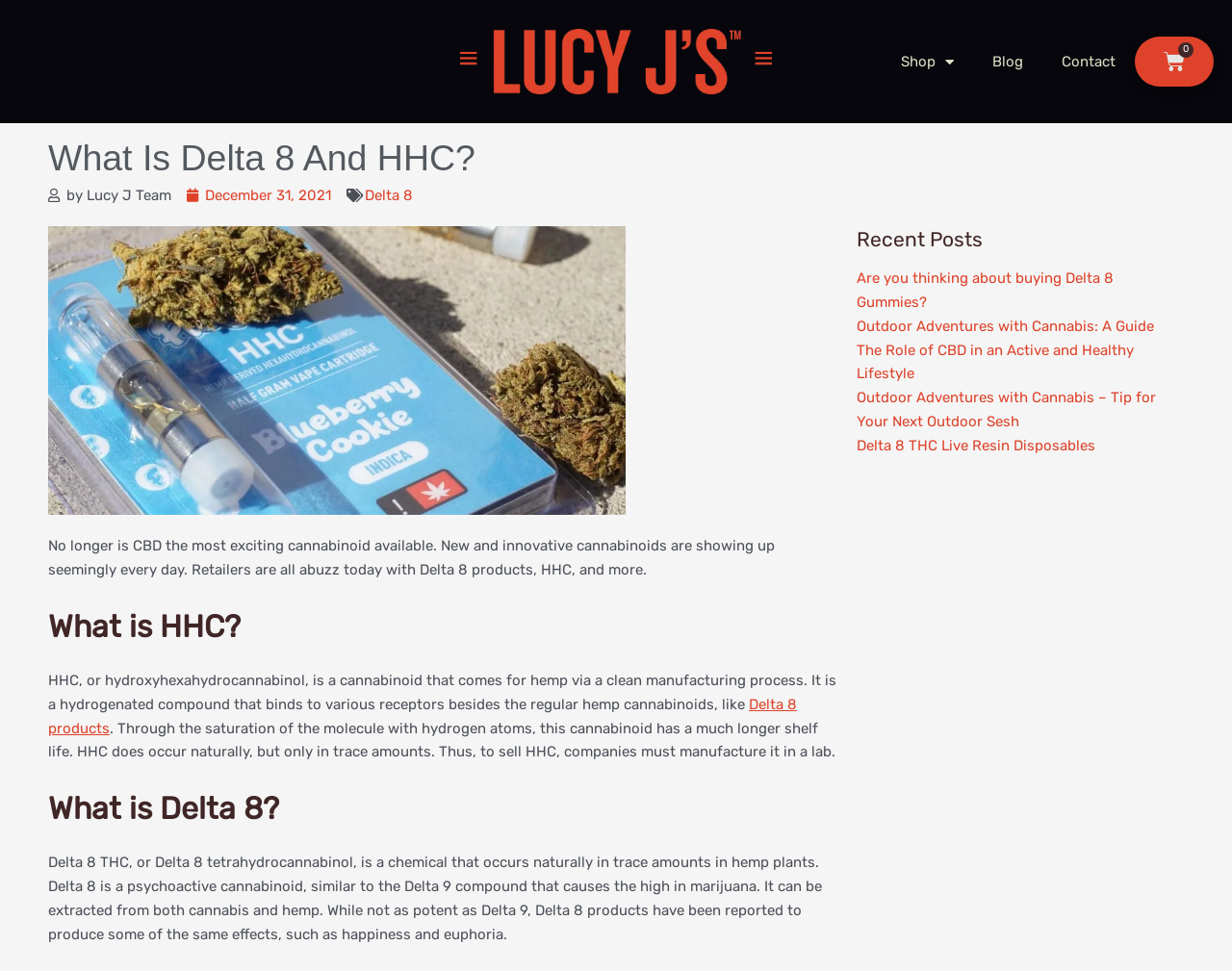Extract the main headline from the webpage and generate its text.

What Is Delta 8 And HHC?